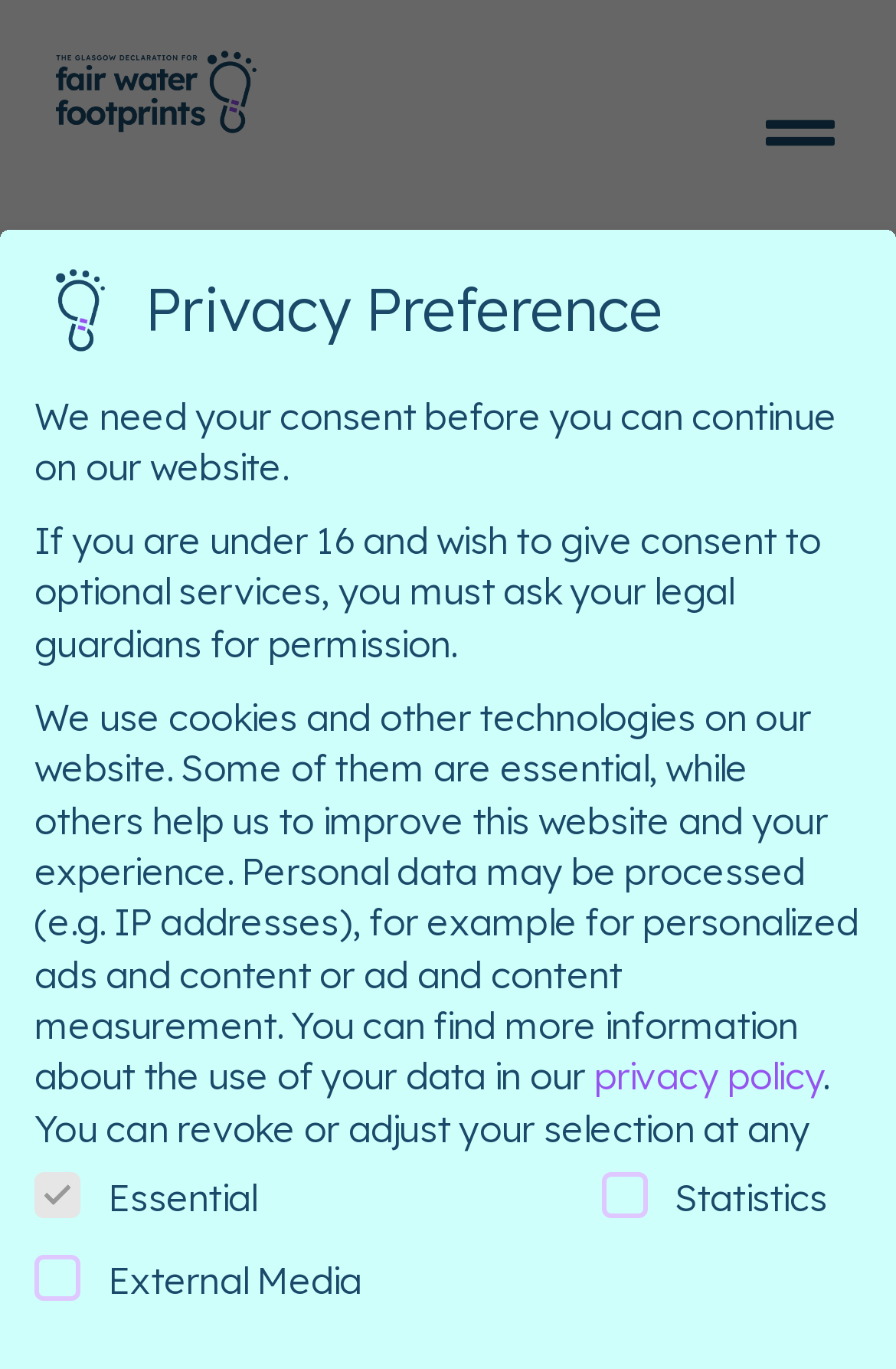Detail the webpage's structure and highlights in your description.

This webpage is about the Glasgow Declaration for Fair Water Footprints, a groundbreaking step towards transforming the way the world's water resources are managed to build climate resilience. 

At the top left of the page, there is a link. Next to it, on the top right, there is a button labeled "Menu Toggle". Below these elements, there is a heading that reads "COP26 – Landmark ‘Fair Water Footprints’ Declaration sets out to tackle world water crisis". 

Further down, there is a static text element that displays the date and location "November 8, 2021, Glasgow". Below this, there is a section related to privacy preferences. This section has a heading "Privacy Preference" and contains several paragraphs of text explaining how the website uses cookies and other technologies, and how personal data may be processed. 

Within this section, there are links to the privacy policy and settings. There are also three checkboxes labeled "Essential", "Statistics", and "External Media", allowing users to customize their privacy preferences. The "Essential" checkbox is checked by default, while the other two are not.